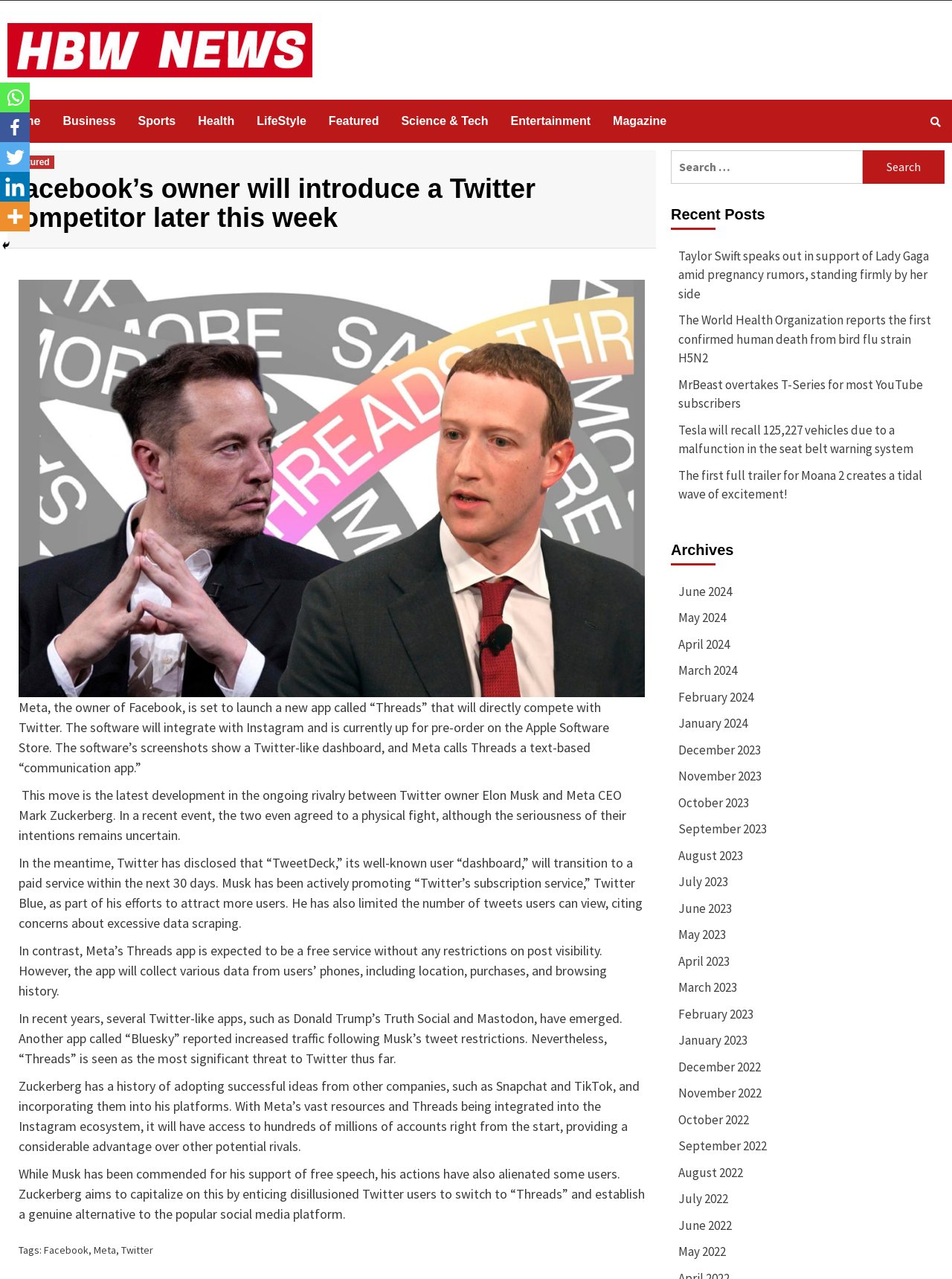Respond to the question with just a single word or phrase: 
What is Meta launching?

Threads app